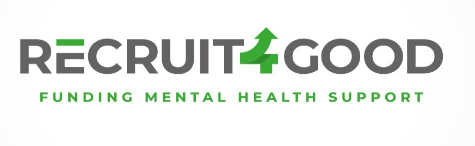Generate a comprehensive description of the image.

The image features the logo of "Recruit 4 Good," which prominently emphasizes its mission of providing financial resources for mental health support. The logo displays the text "RECRUIT4GOOD," where the number "4" is styled with an upward arrow, symbolizing growth and positivity. Below the main logo, the tagline "FUNDING MENTAL HEALTH SUPPORT" is clearly stated, underscoring the organization’s commitment to promoting mental wellness. This visual representation reflects an initiative aimed at making a positive impact on community health and well-being, reinforcing the importance of mental health advocacy.